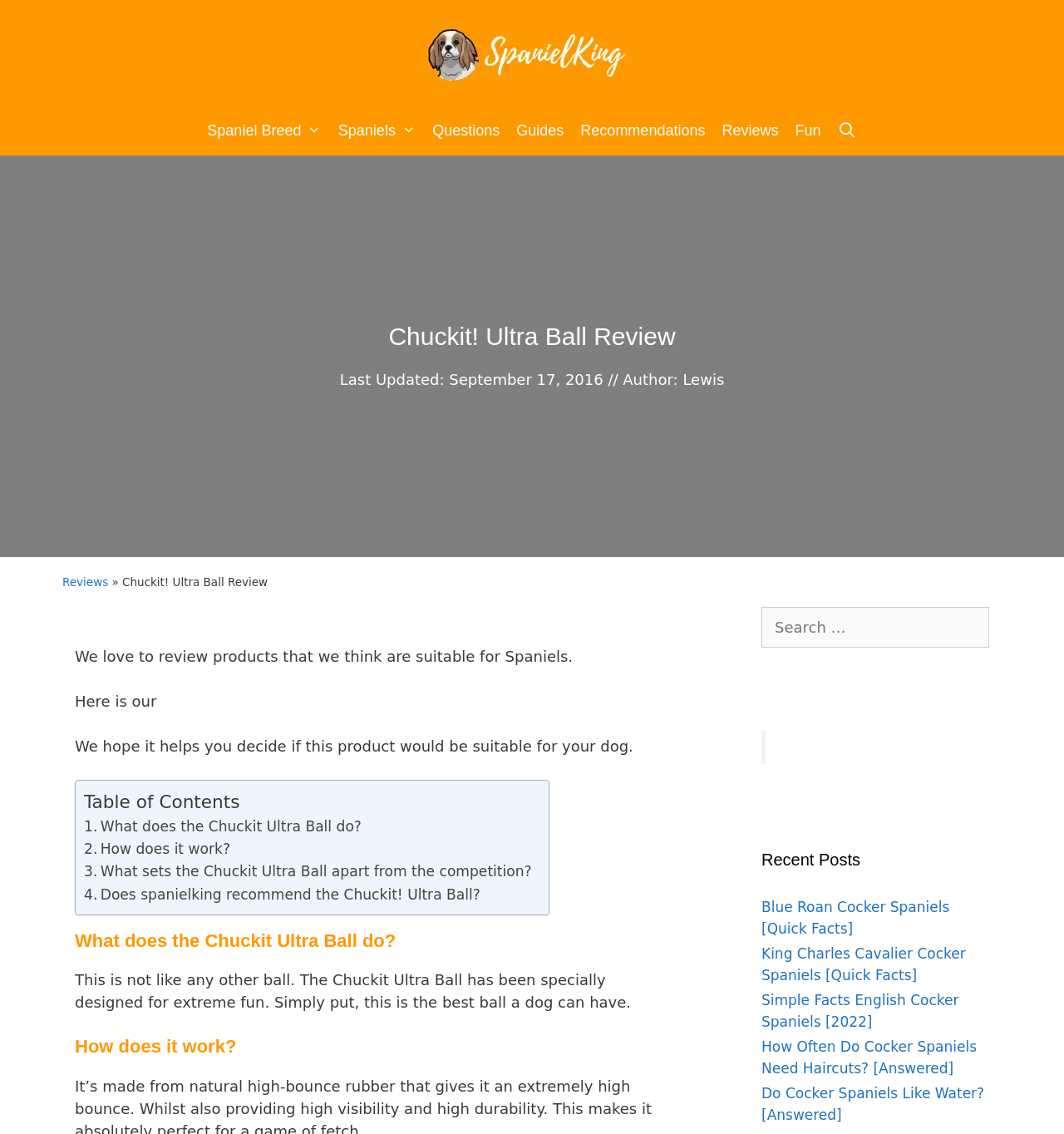Please identify the bounding box coordinates of the element on the webpage that should be clicked to follow this instruction: "Click on Contact Us". The bounding box coordinates should be given as four float numbers between 0 and 1, formatted as [left, top, right, bottom].

None